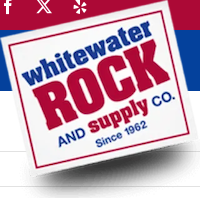Respond to the following question with a brief word or phrase:
What year did Whitewater Rock and Supply Co. establish its presence?

1962